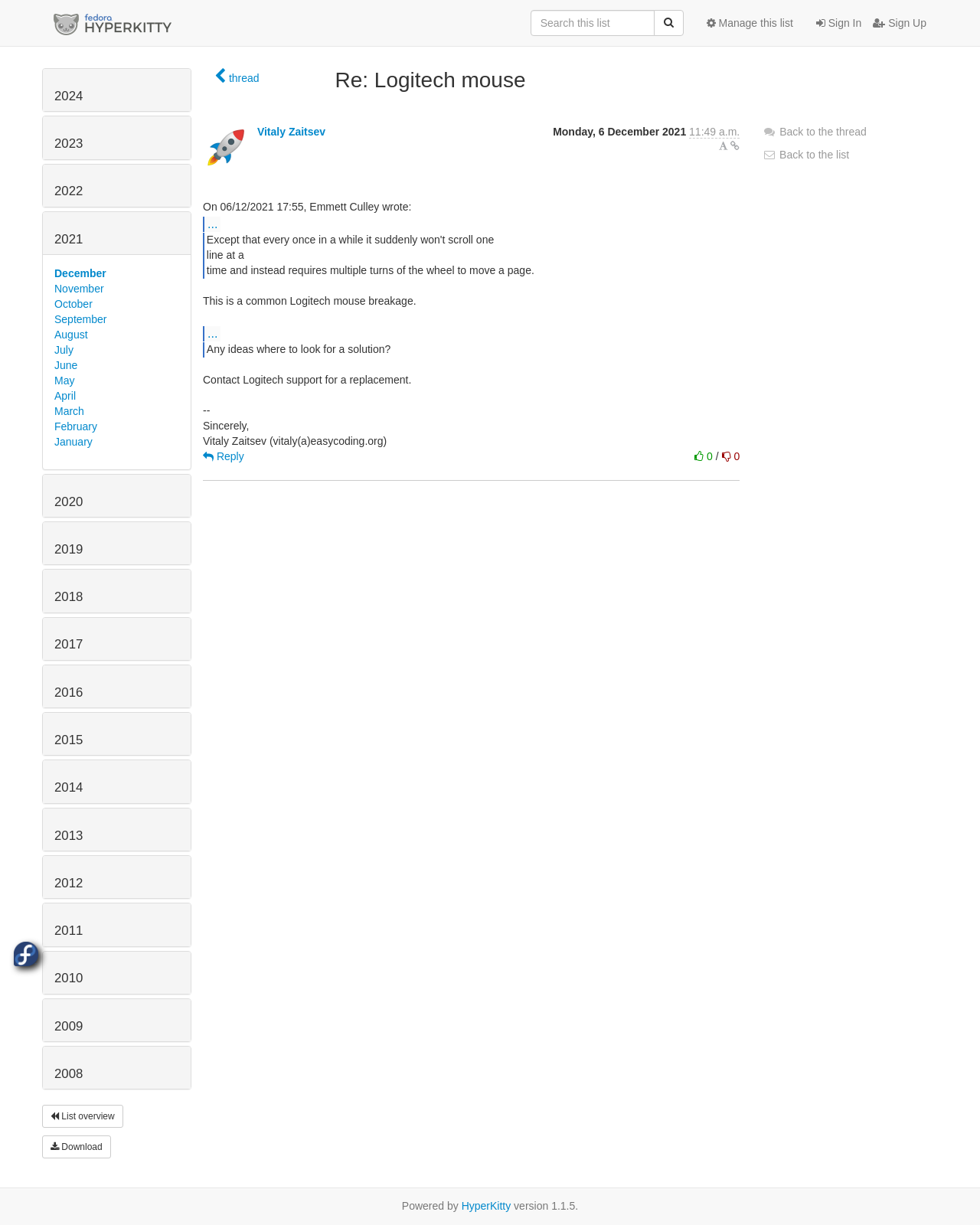Offer an extensive depiction of the webpage and its key elements.

This webpage appears to be a mailing list archive, specifically a thread about a Logitech mouse issue. At the top, there is a link to "Fedora Mailing-Lists" with an accompanying image. On the right side, there are links to "Sign In", "Sign Up", and "Manage this list". Below these links, there is a search bar with a textbox and a button.

The main content of the page is a list of years, from 2024 to 2008, each with a corresponding link. Below this list, there is a thread overview with a heading "Re: Logitech mouse" and a link to "List overview". The thread consists of a message from Vitaly Zaitsev, dated Monday, 6 December 2021, with a sender's time of 6:49 p.m. The message includes a quote from Emmett Culley and a response from Vitaly Zaitsev.

There are several links and buttons throughout the thread, including "Display in fixed font", "Reply", and "Back to the thread". At the bottom of the page, there is a link to "Back to the list" and a note that the page is "Powered by" some unknown entity.